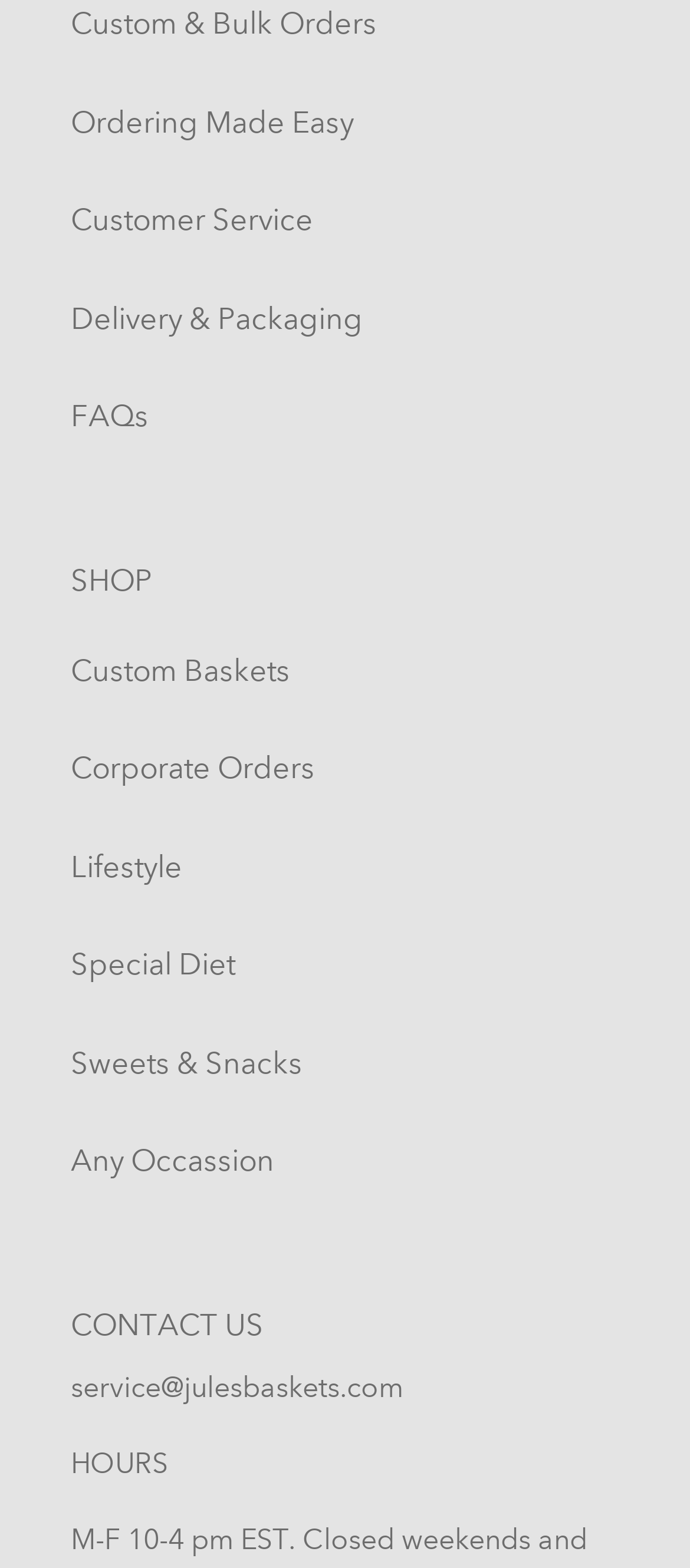Please determine the bounding box coordinates of the element to click on in order to accomplish the following task: "Learn about ordering made easy". Ensure the coordinates are four float numbers ranging from 0 to 1, i.e., [left, top, right, bottom].

[0.103, 0.066, 0.513, 0.09]